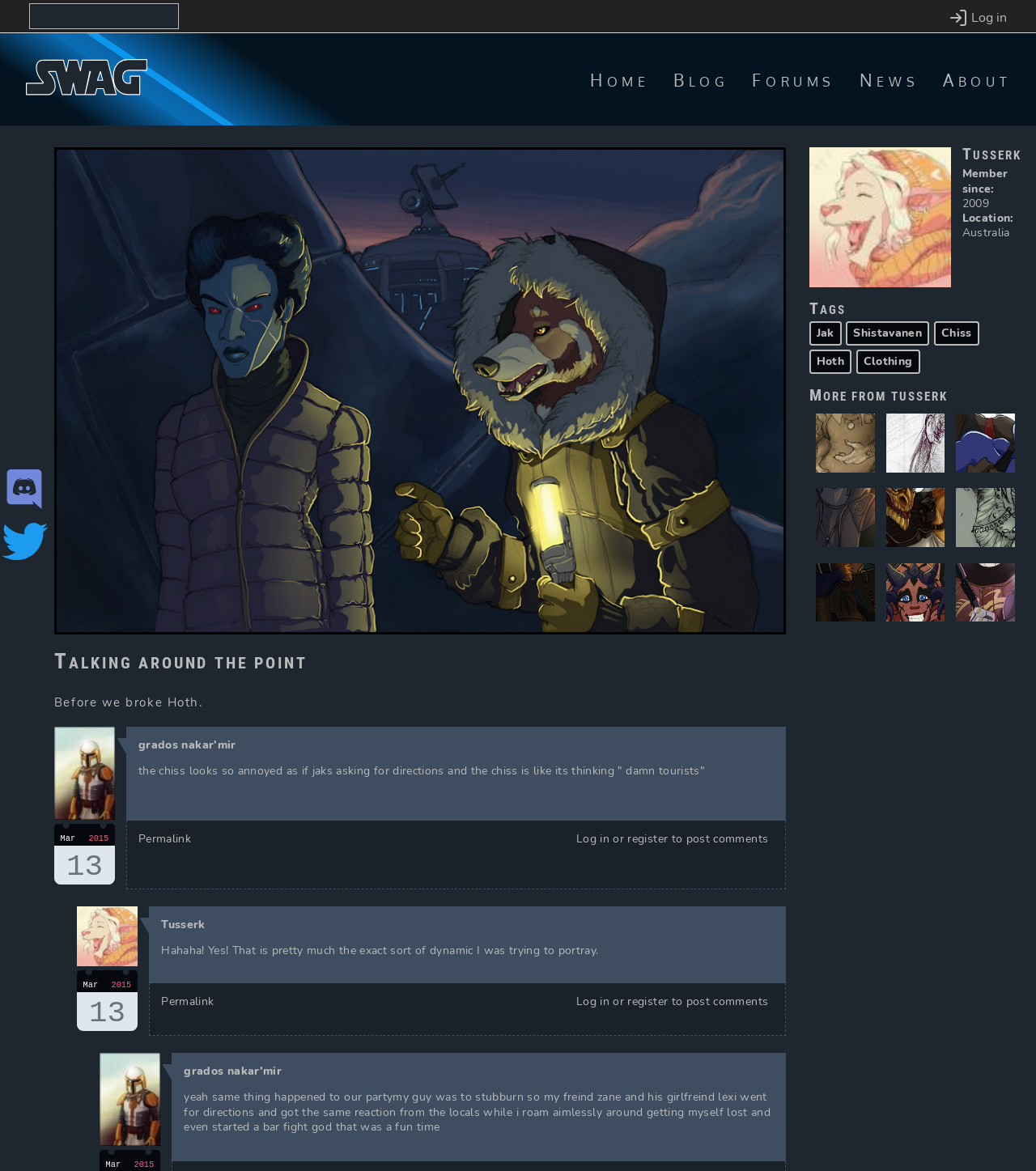How many links are in the main navigation?
Please answer the question with as much detail and depth as you can.

I looked at the main navigation element [51] and found 5 link elements: [109] 'Home', [110] 'Blog', [111] 'Forums', [112] 'News', and [113] 'About'. These links are part of the main navigation menu.